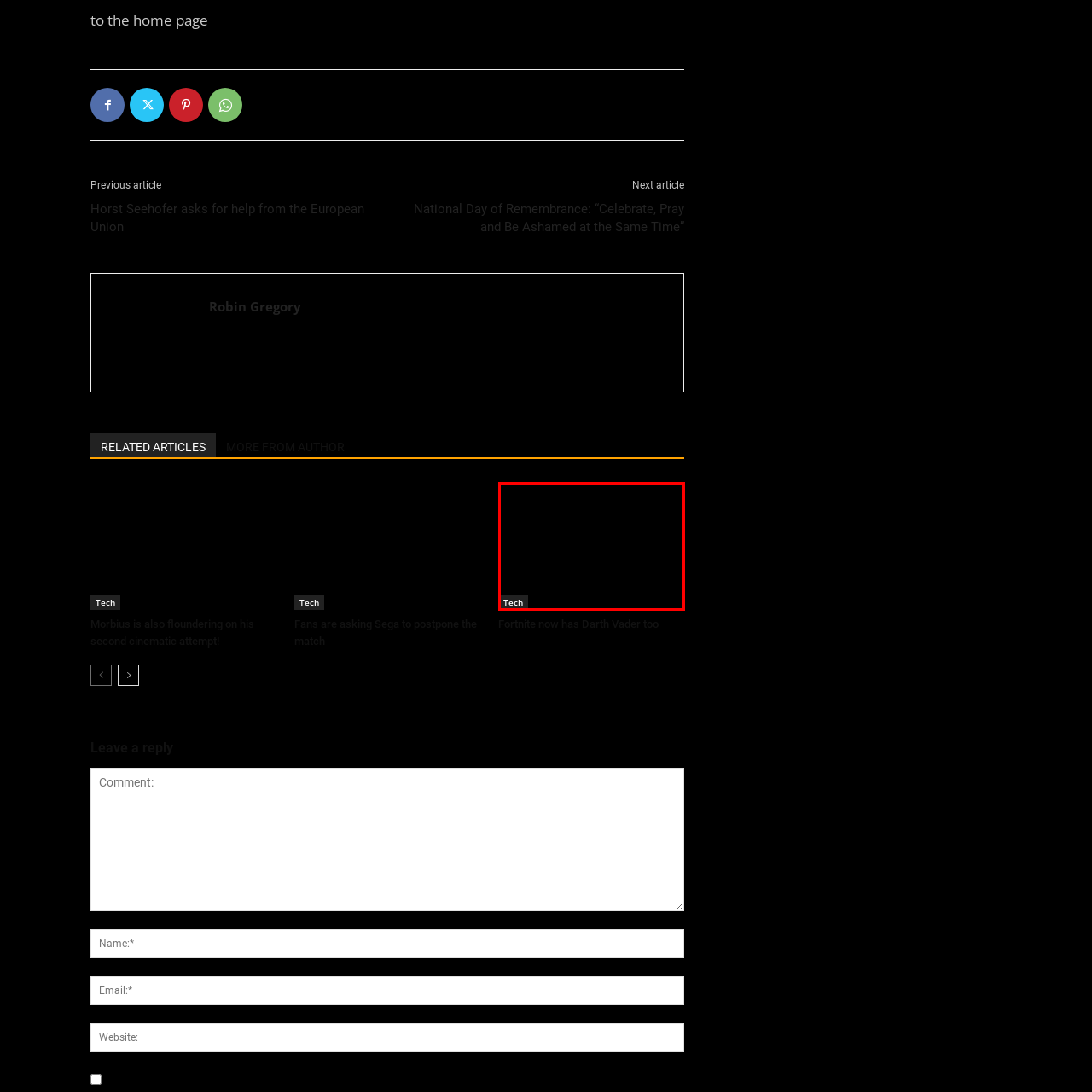Thoroughly describe the contents of the picture within the red frame.

The image features a bold, stylized black-and-white graphic highlighting the text "Tech" in a prominent font. This visual element is situated at the bottom left corner of the webpage, suggesting a focus on technology-related topics. It serves as a navigational link, inviting readers to explore content associated with the tech category. The text's clean design and straightforward placement underscore the theme of modernity and accessibility in technical discussions or articles, appealing to an audience interested in current technological advancements and innovations. The accompanying layout is uncluttered, enhancing the viewer's focus on the subject matter.